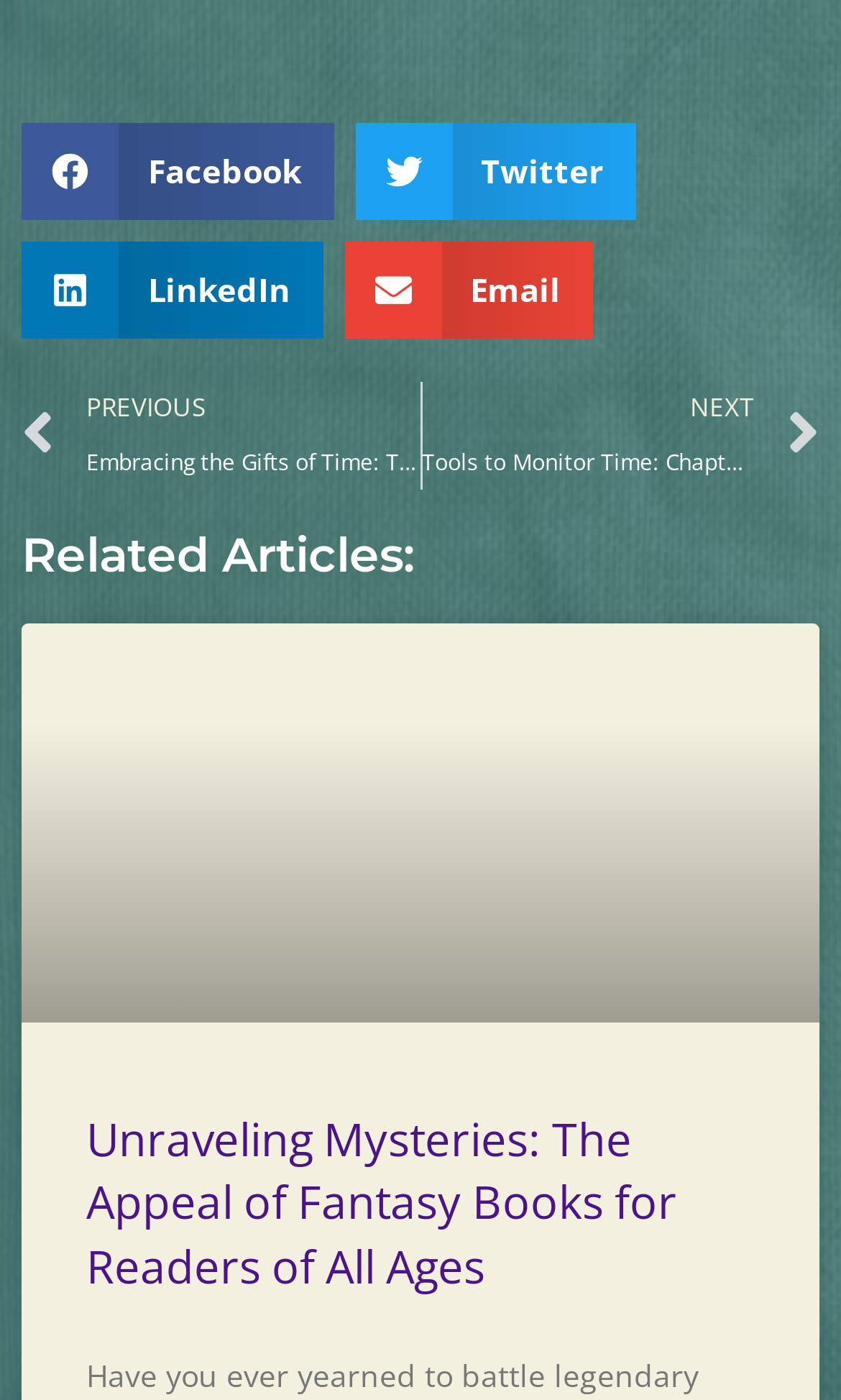Provide the bounding box coordinates for the UI element that is described as: "Twitter".

[0.422, 0.088, 0.756, 0.157]